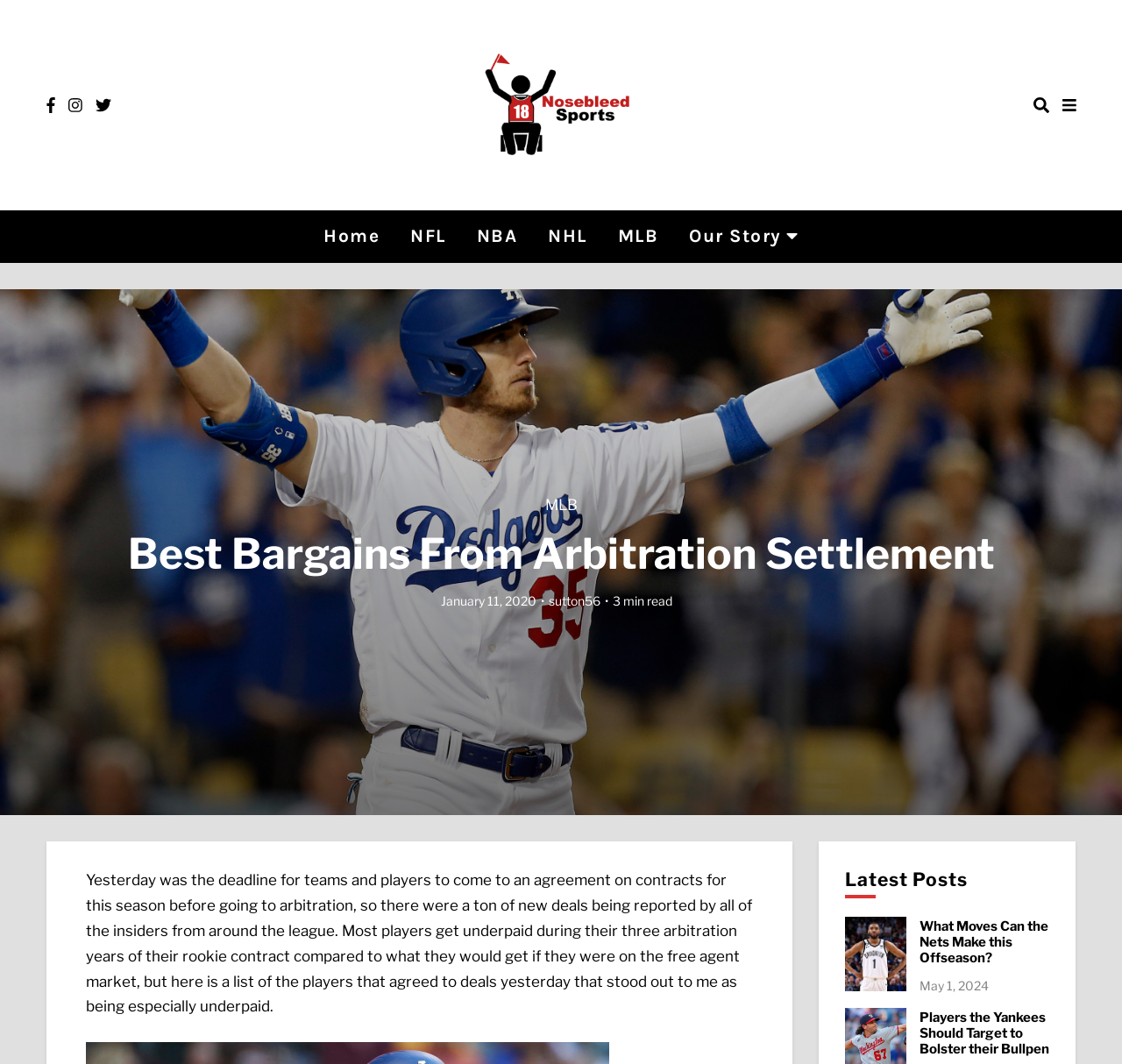Find the bounding box coordinates of the clickable area required to complete the following action: "Check out Our Story".

[0.614, 0.195, 0.696, 0.248]